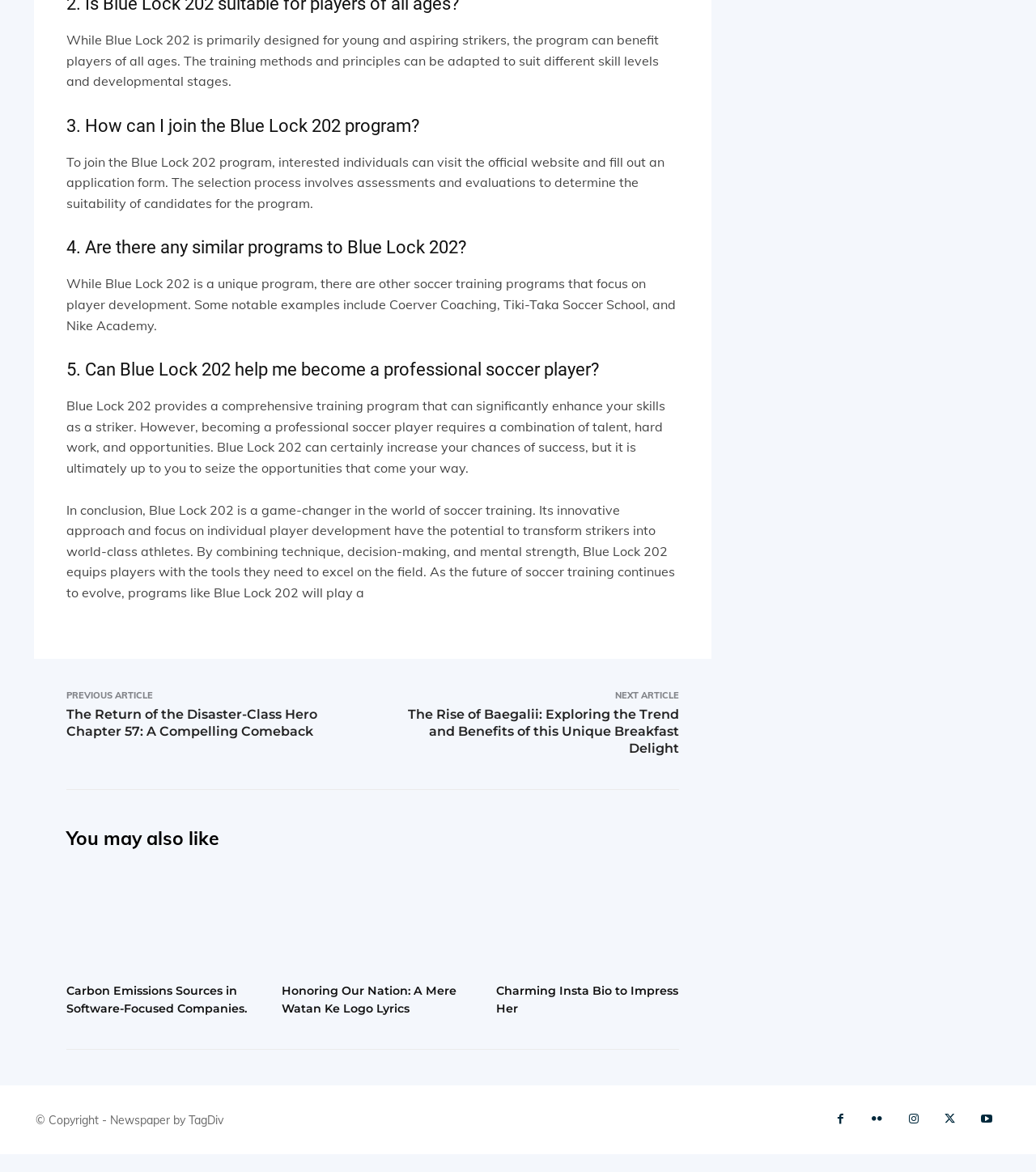Based on the visual content of the image, answer the question thoroughly: How can one join the Blue Lock 202 program?

To join the Blue Lock 202 program, interested individuals can visit the official website and fill out an application form, which will be followed by assessments and evaluations to determine the suitability of candidates for the program.